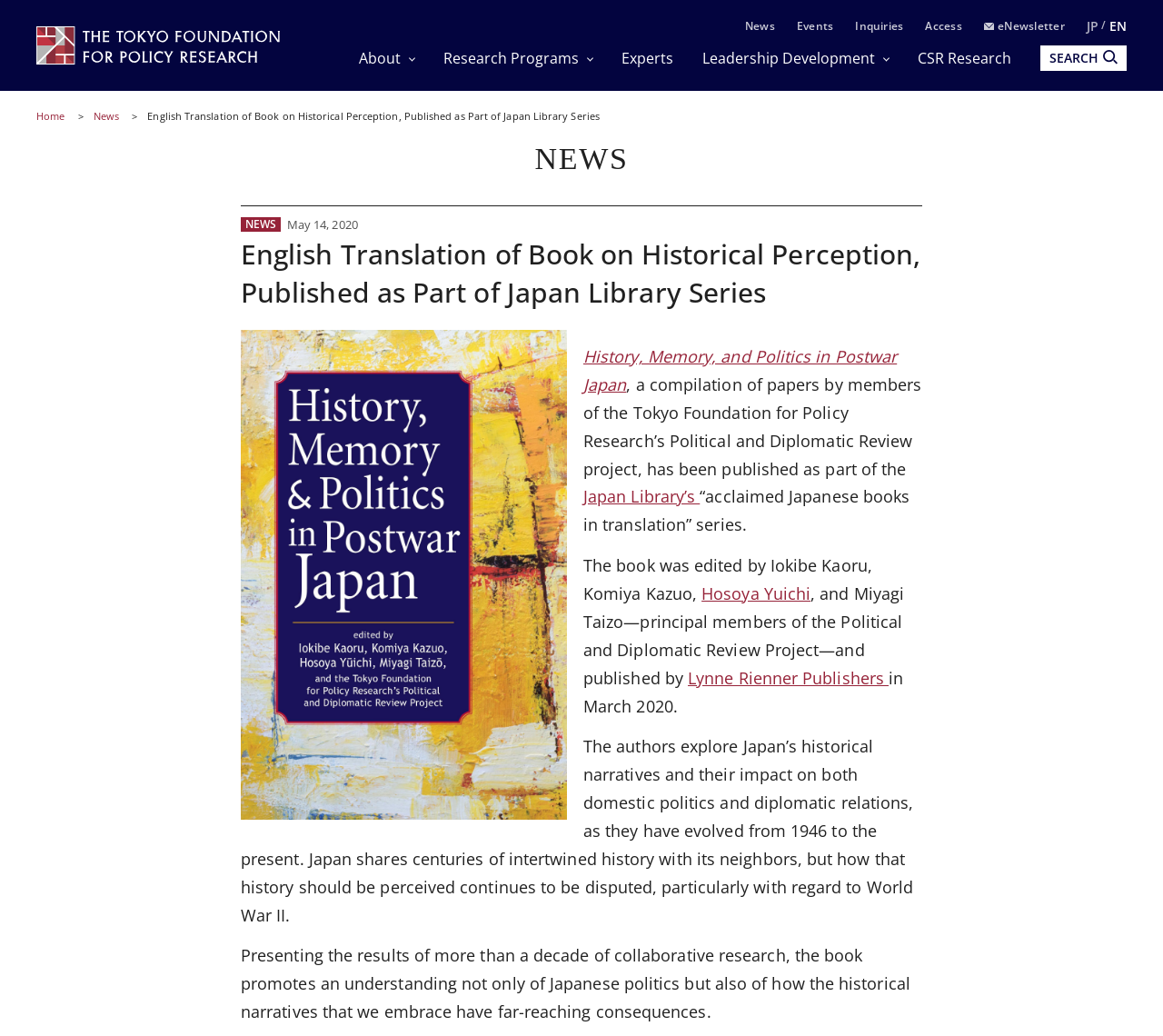What is the name of the foundation?
Using the image, answer in one word or phrase.

The Tokyo Foundation for Policy Research